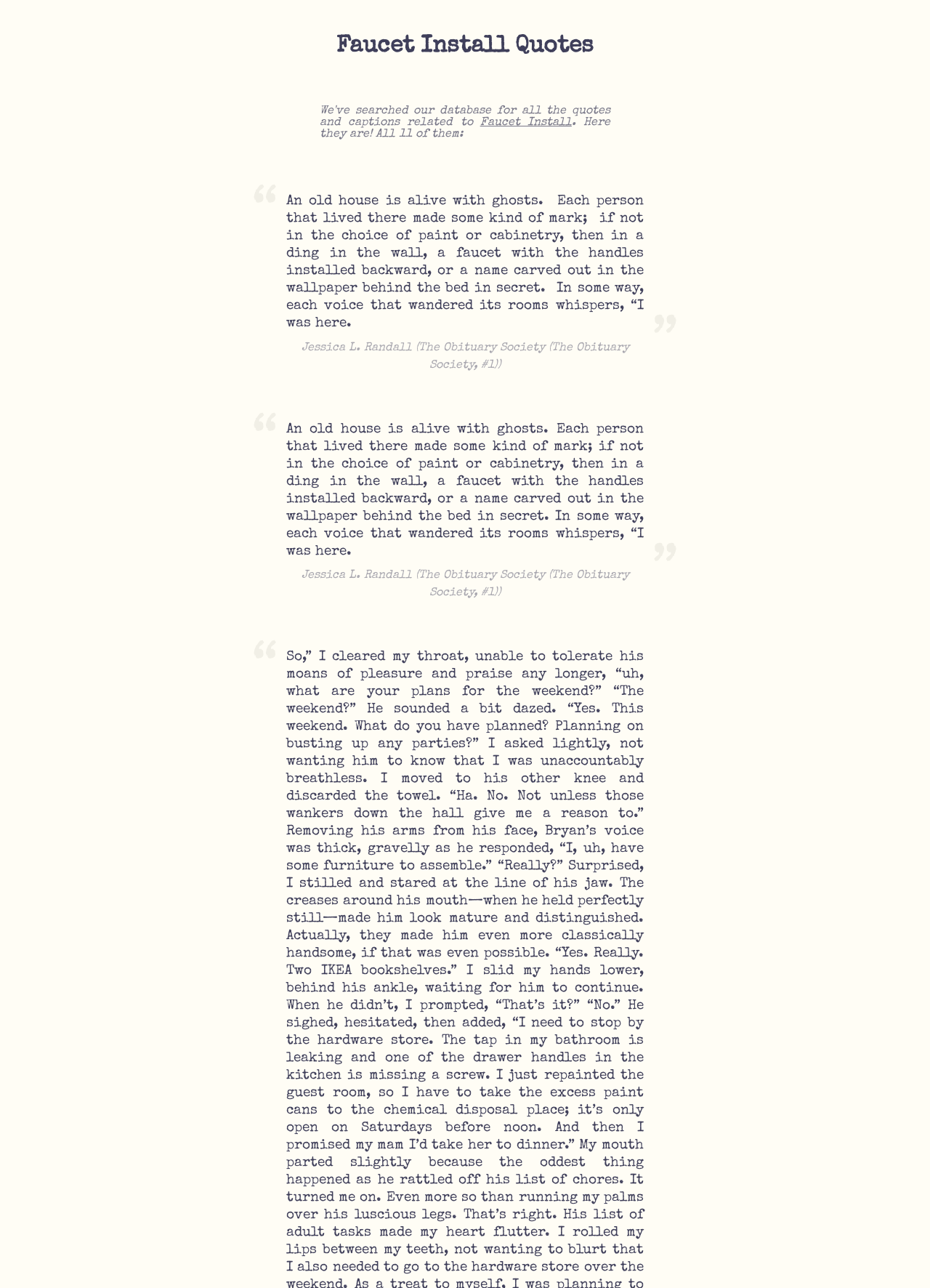What is the position of the quote in the webpage?
Give a thorough and detailed response to the question.

The quote is positioned below the heading 'Faucet Install Quotes' based on the bounding box coordinates of the elements. The heading has a y2 coordinate of 0.046, and the quote has a y1 coordinate of 0.151, indicating that the quote is below the heading.